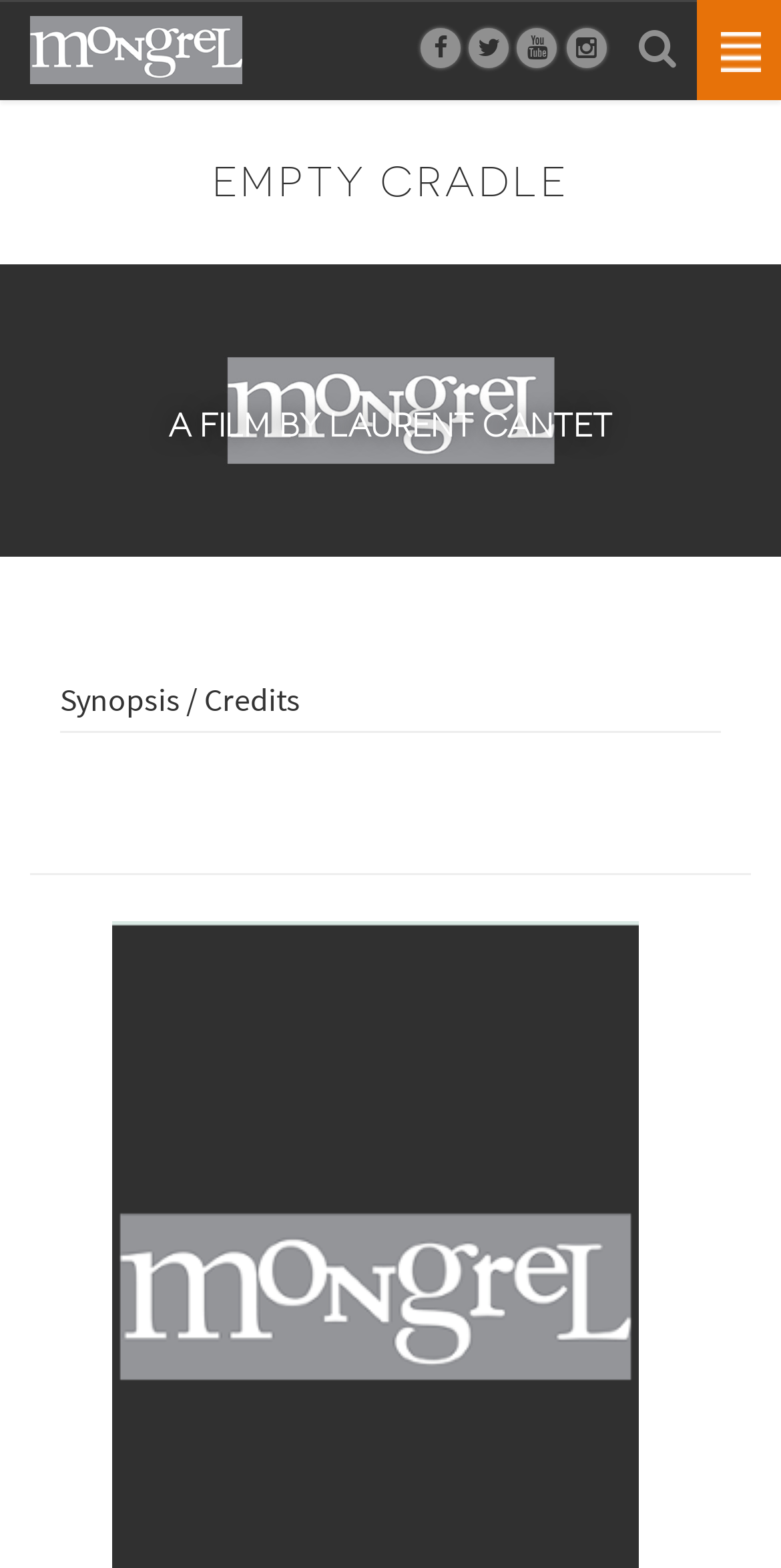What is the orientation of the separator?
Look at the image and respond with a one-word or short-phrase answer.

horizontal